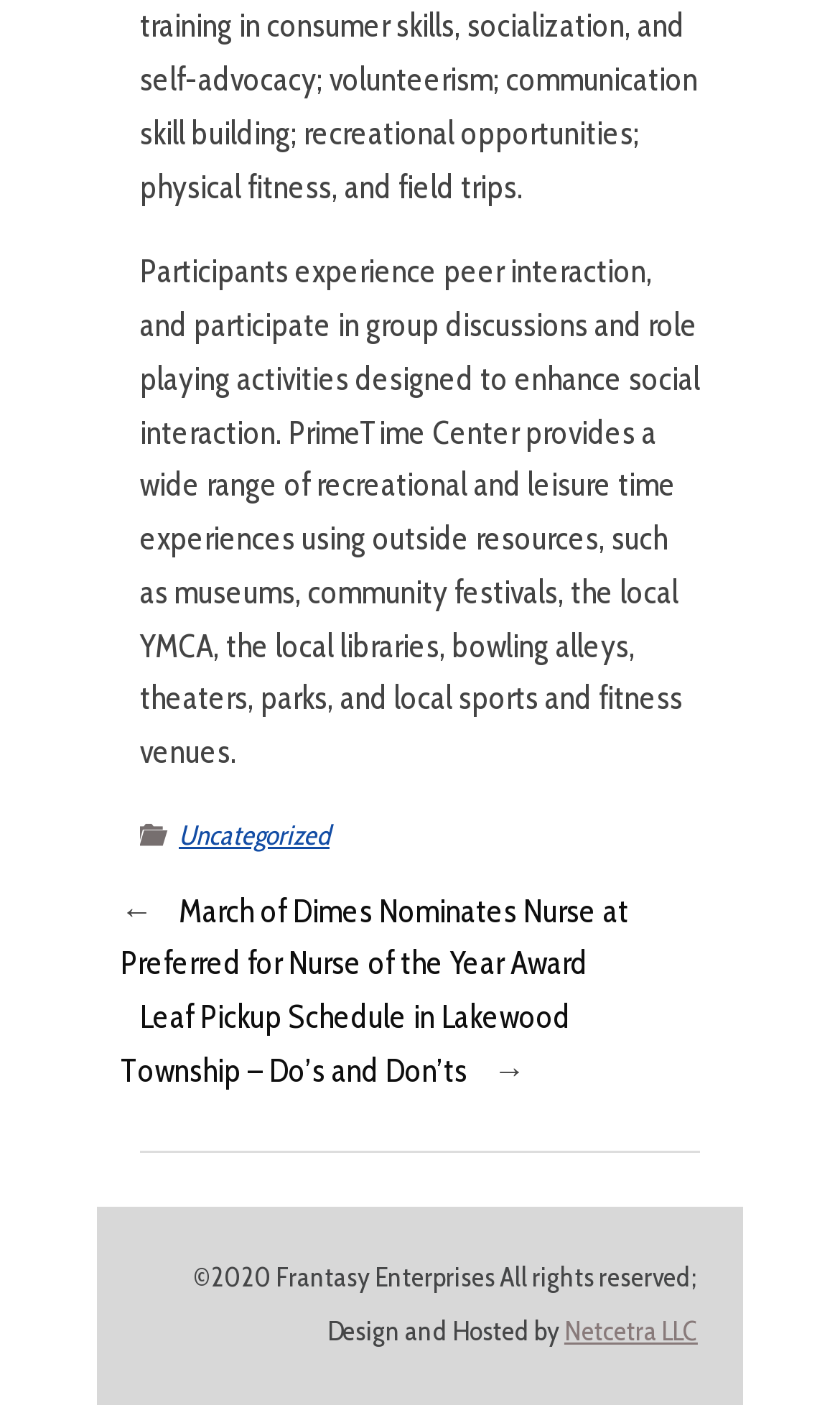What is the purpose of PrimeTime Center?
Answer the question using a single word or phrase, according to the image.

Enhance social interaction